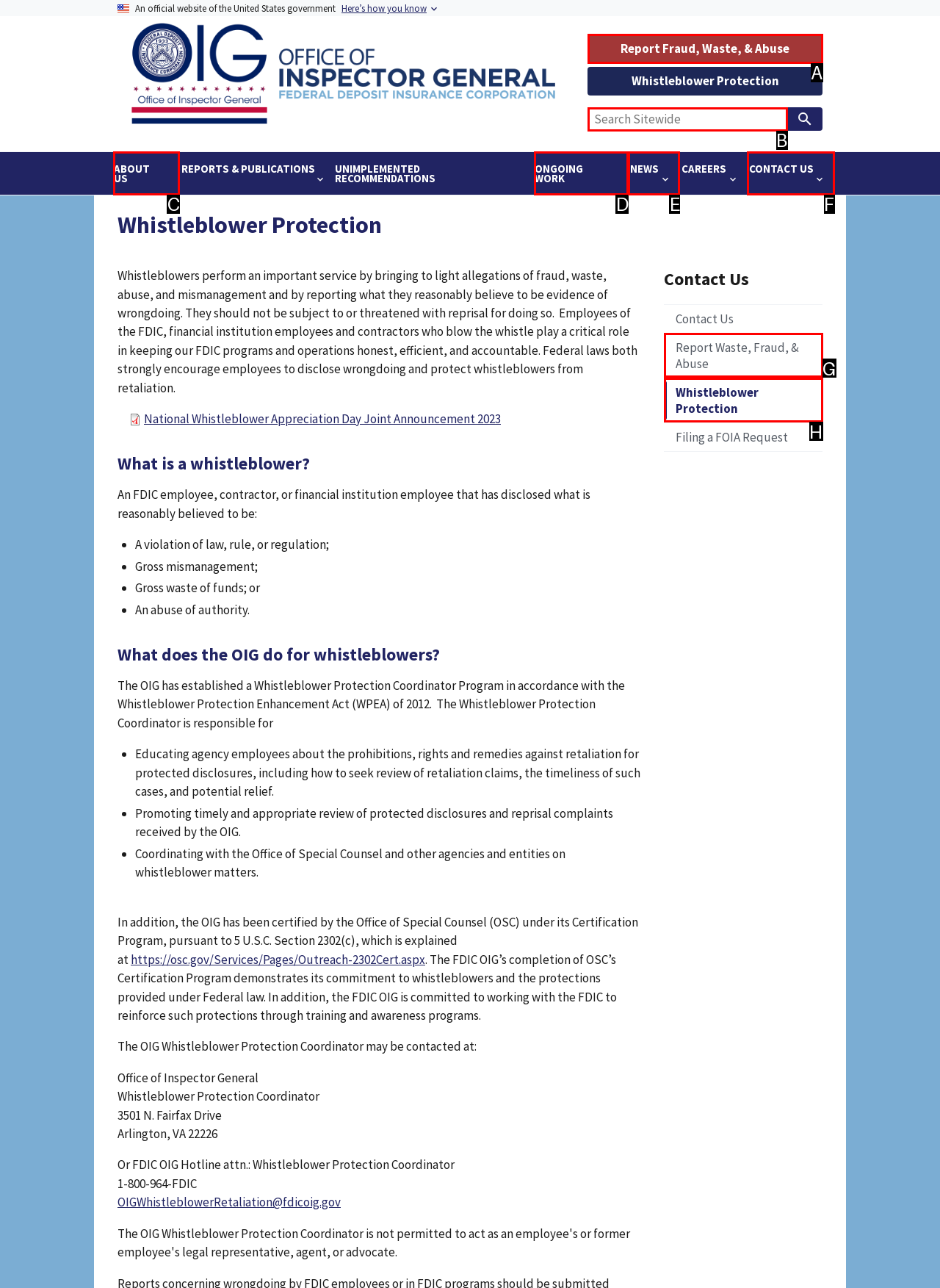Identify the HTML element that matches the description: Report Fraud, Waste, & Abuse
Respond with the letter of the correct option.

A